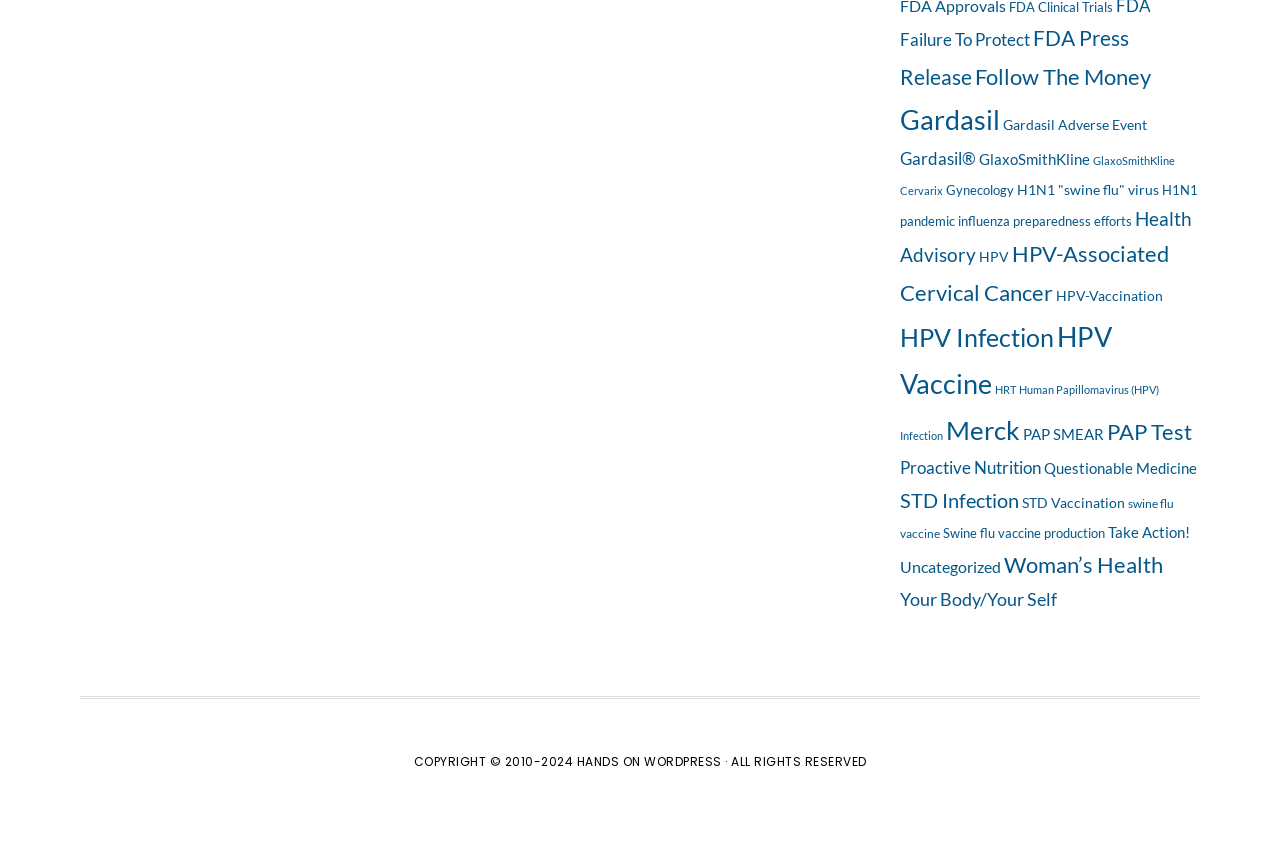How many links are on this webpage?
Using the image, answer in one word or phrase.

40+